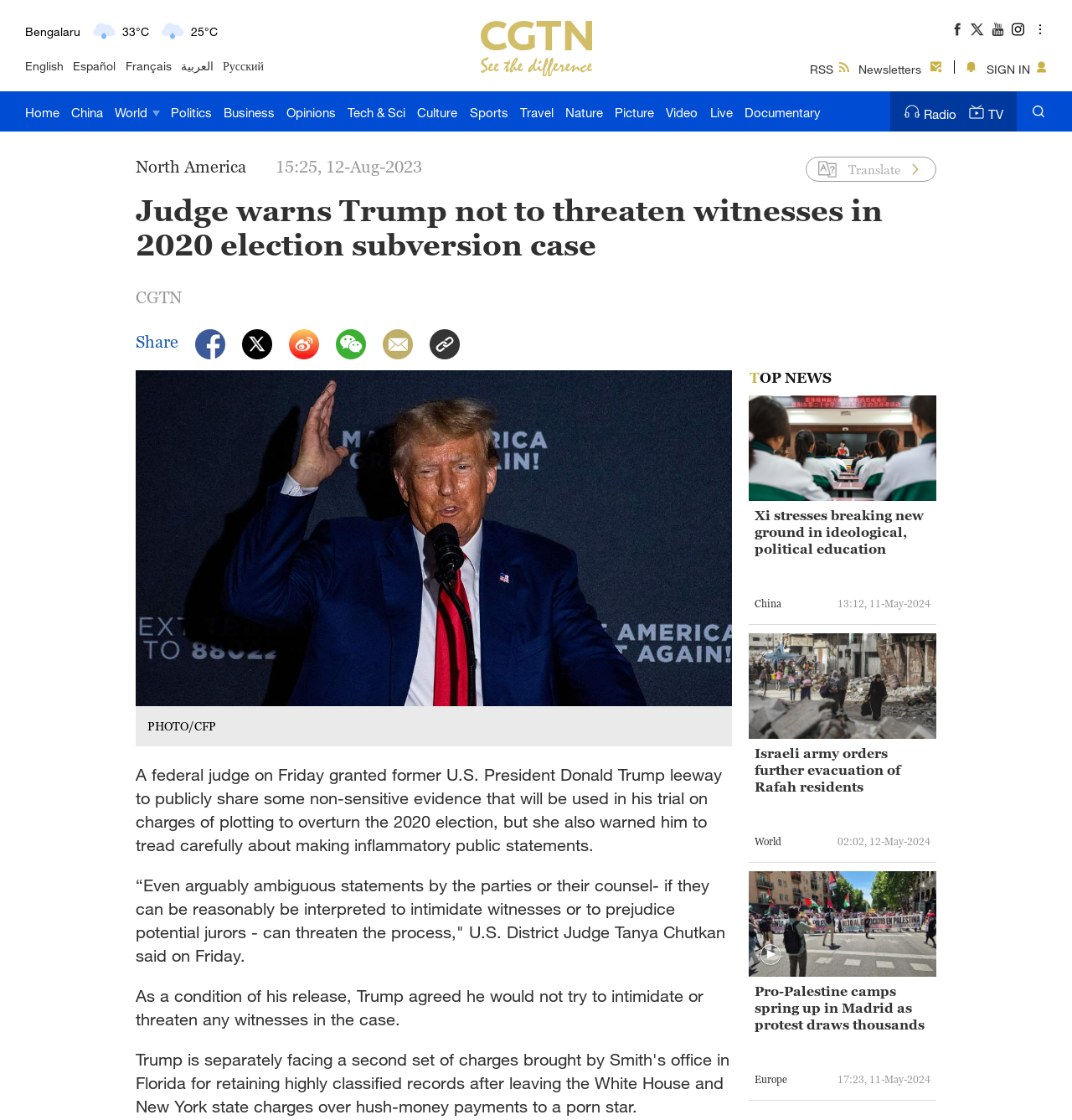Pinpoint the bounding box coordinates for the area that should be clicked to perform the following instruction: "Share the article".

[0.127, 0.296, 0.166, 0.314]